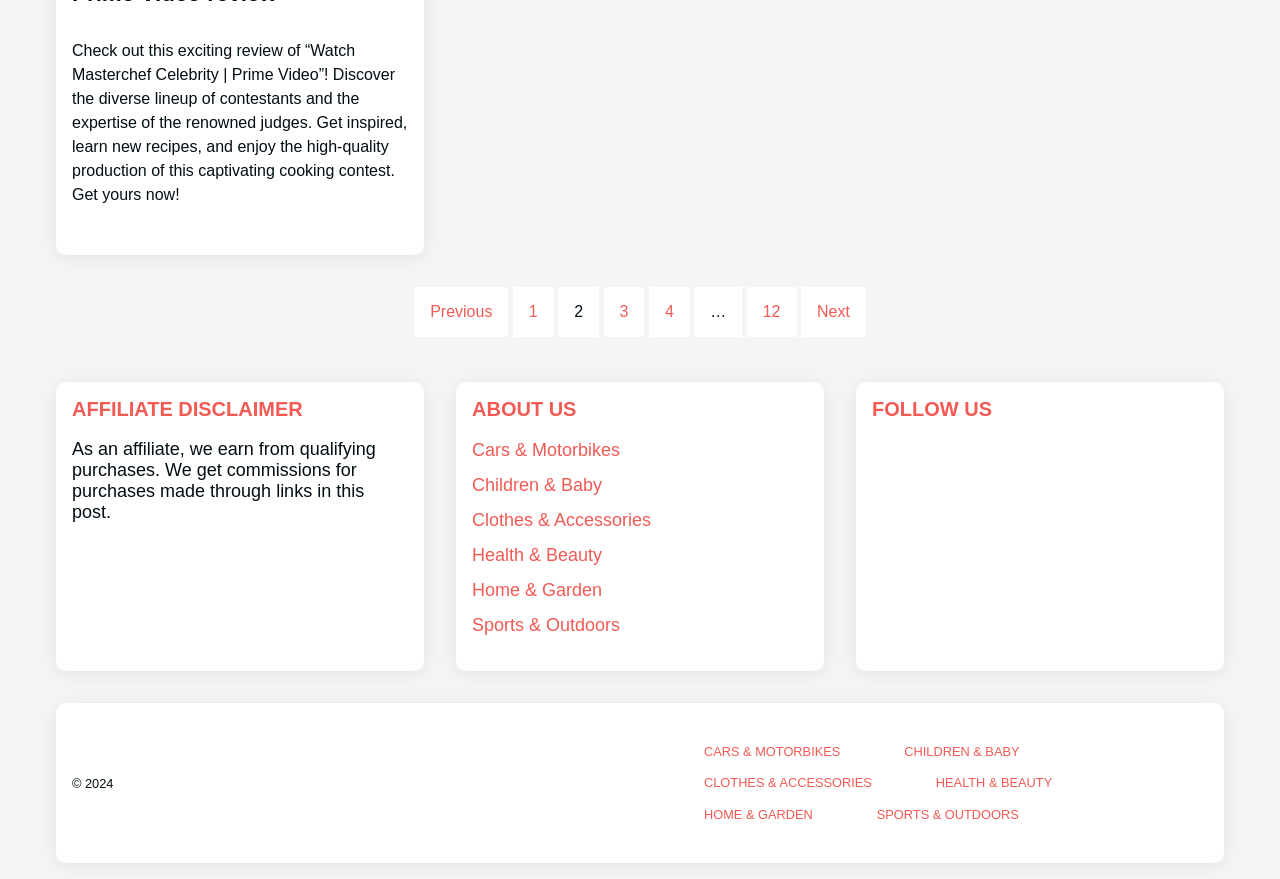Given the element description "Next" in the screenshot, predict the bounding box coordinates of that UI element.

[0.626, 0.327, 0.676, 0.384]